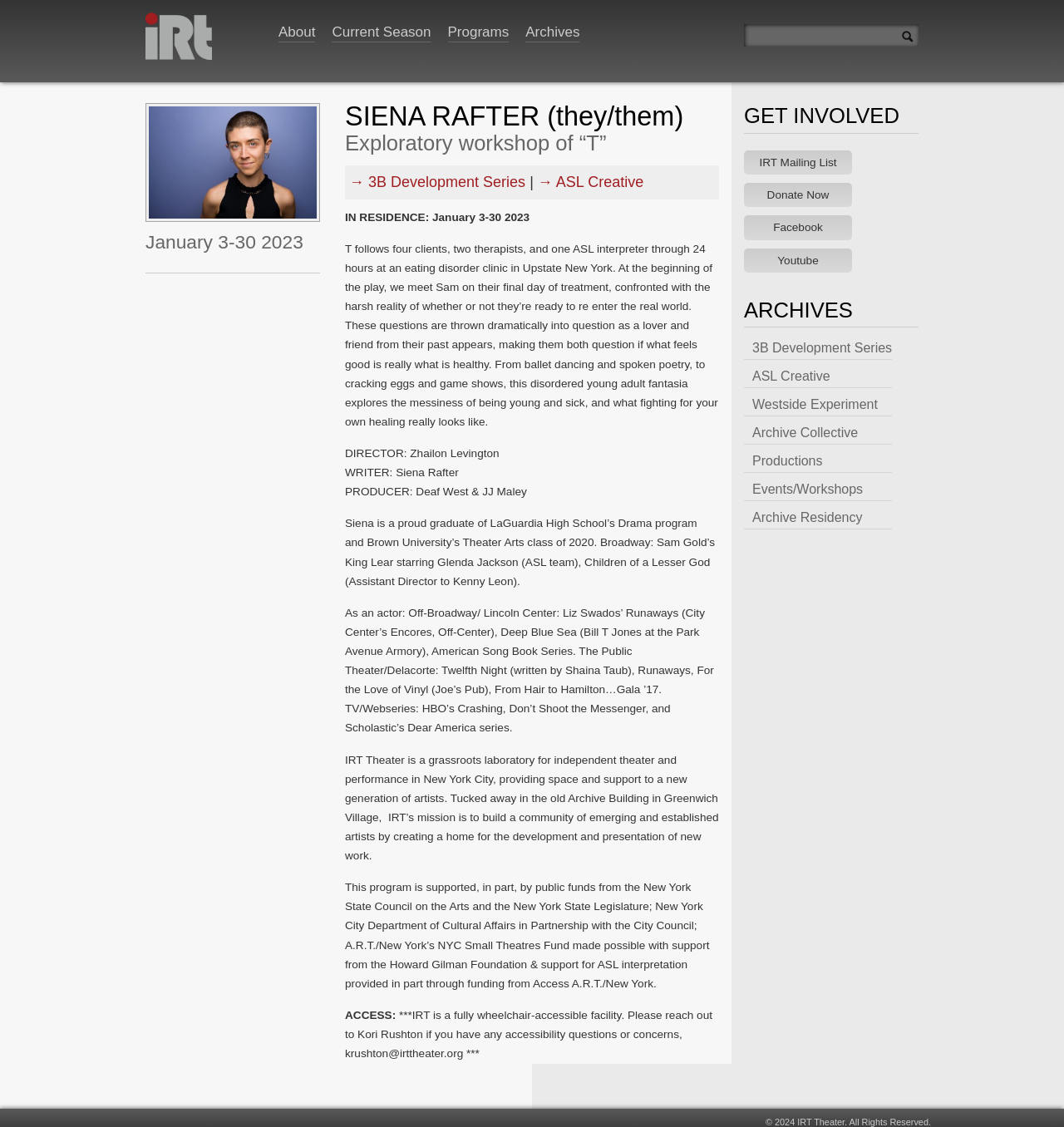Find the bounding box of the element with the following description: "Archives". The coordinates must be four float numbers between 0 and 1, formatted as [left, top, right, bottom].

[0.494, 0.021, 0.545, 0.038]